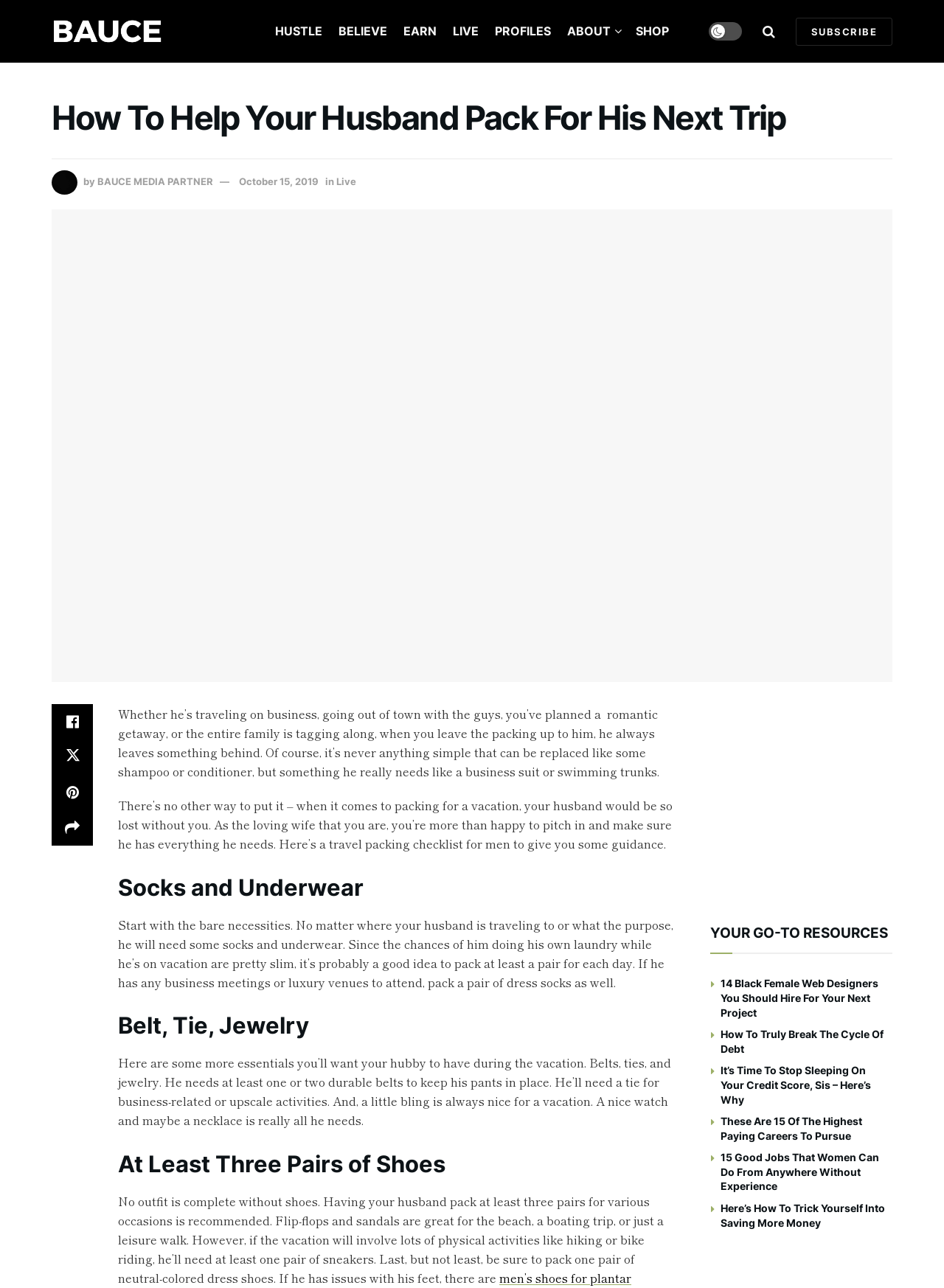Can you show the bounding box coordinates of the region to click on to complete the task described in the instruction: "View the 'How To Help Your Husband Pack For His Next Trip' article"?

[0.055, 0.077, 0.945, 0.106]